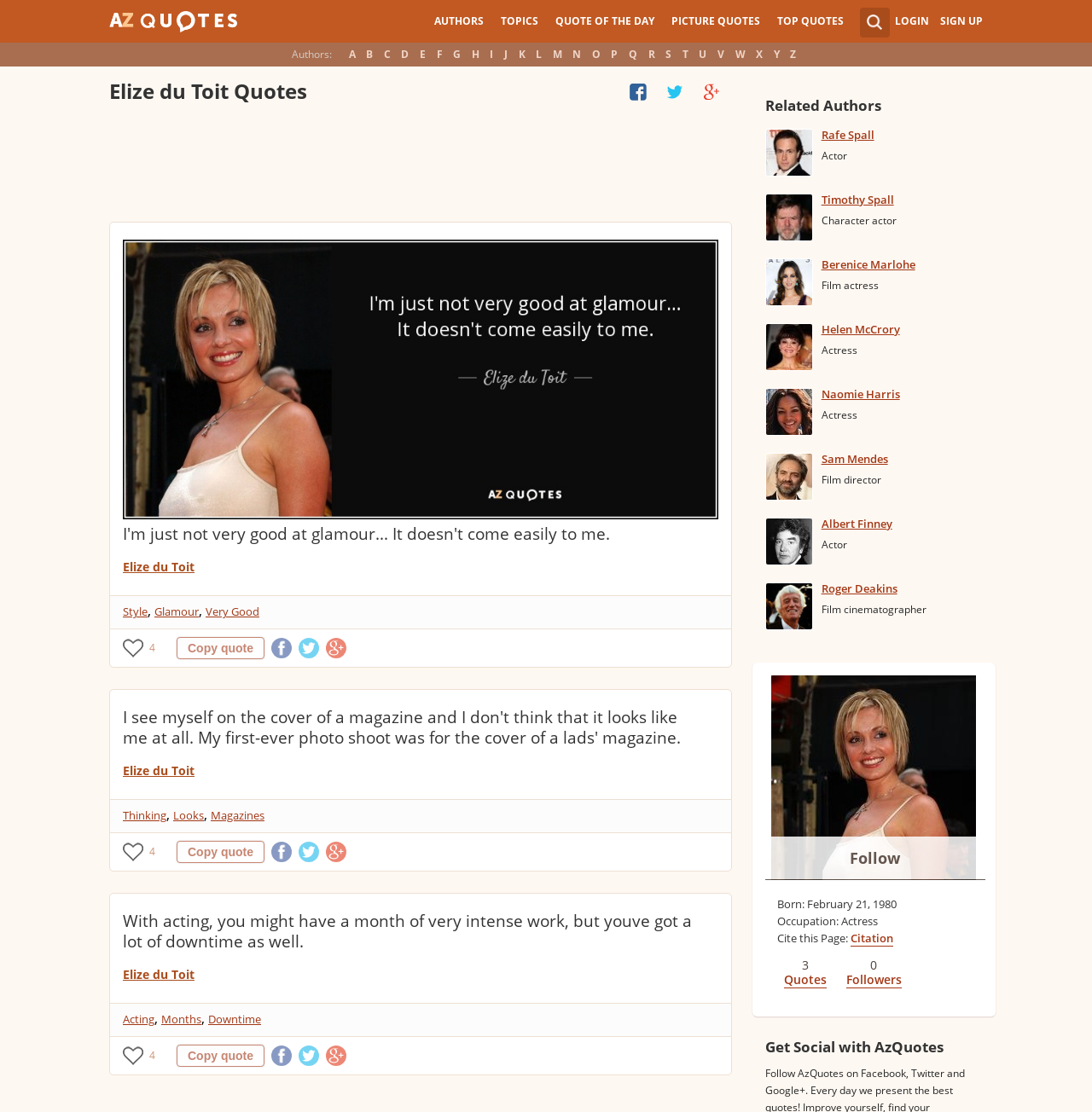What is the format of the quotes on this page?
Look at the screenshot and respond with one word or a short phrase.

Quote, Author, Topic